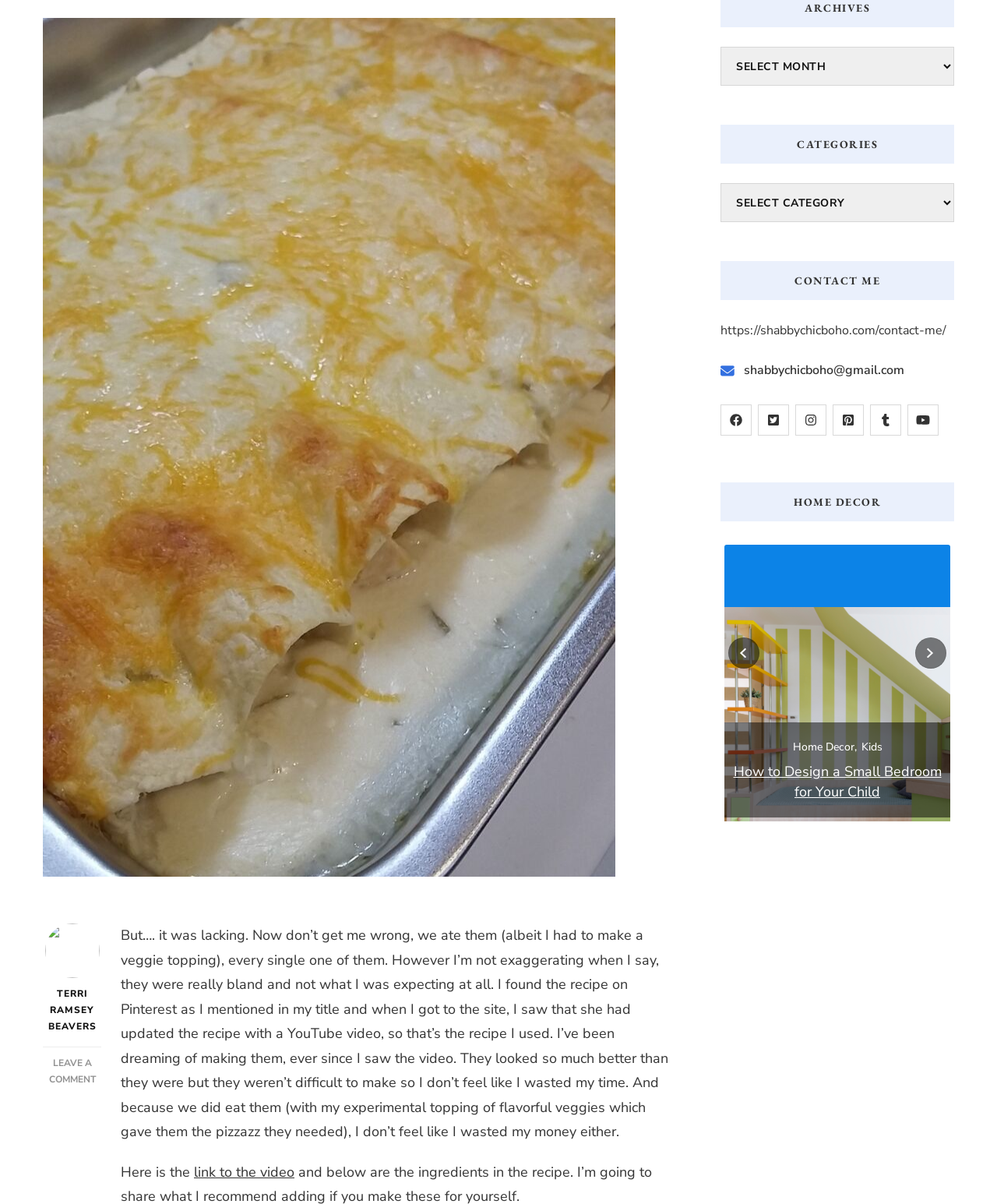Find the bounding box of the web element that fits this description: "Home Decor".

[0.868, 0.58, 0.932, 0.596]